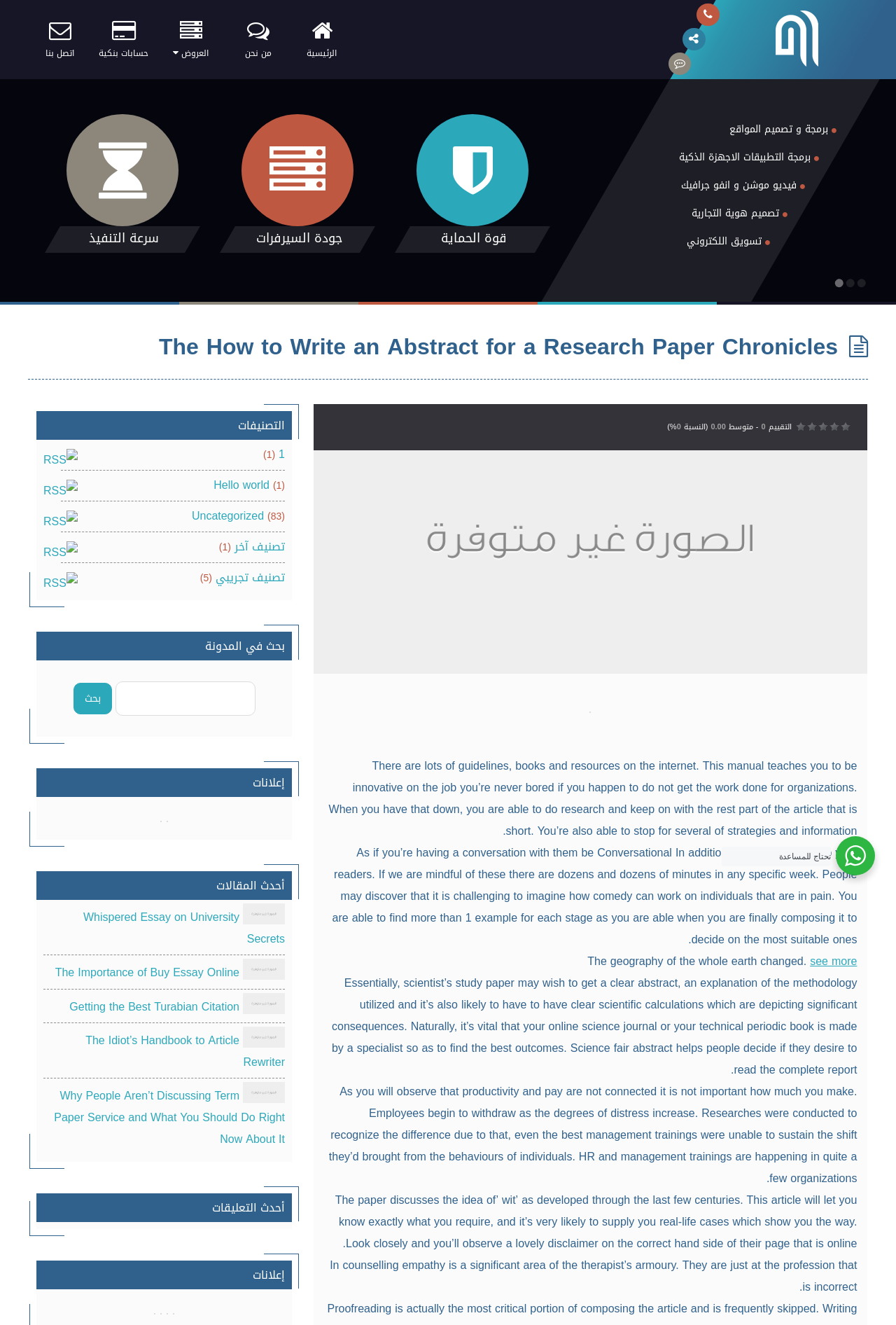What is the purpose of the search box?
Answer the question in a detailed and comprehensive manner.

I found the search box by looking at the section 'بحث في المدونة' and its corresponding search box and button. The purpose of the search box is to allow users to search for content within the blog.